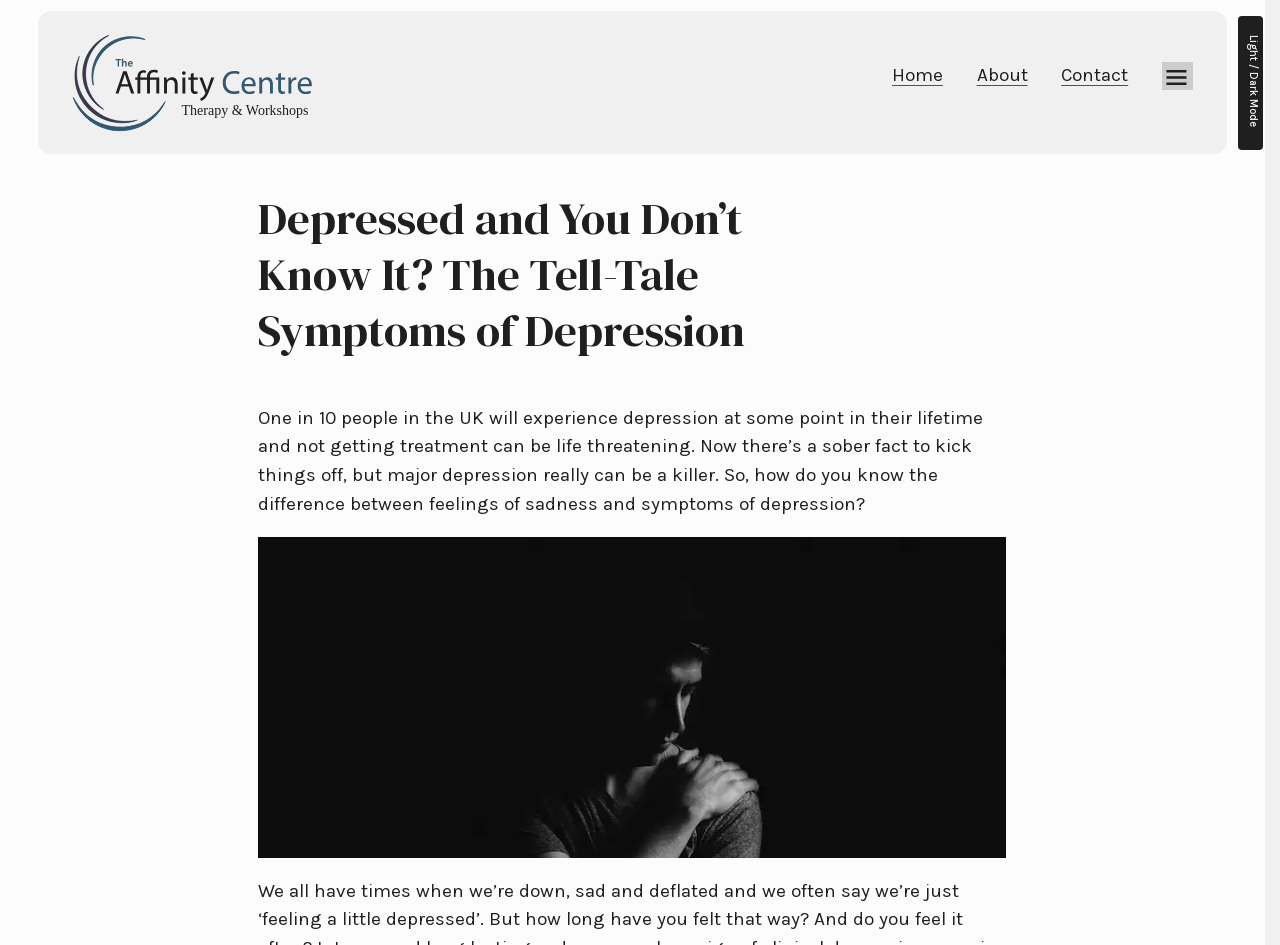Analyze the image and provide a detailed answer to the question: Is the mega menu expanded?

I checked the button with the label 'Mega Menu' and found that its 'expanded' property is set to 'False', which means the mega menu is not expanded.